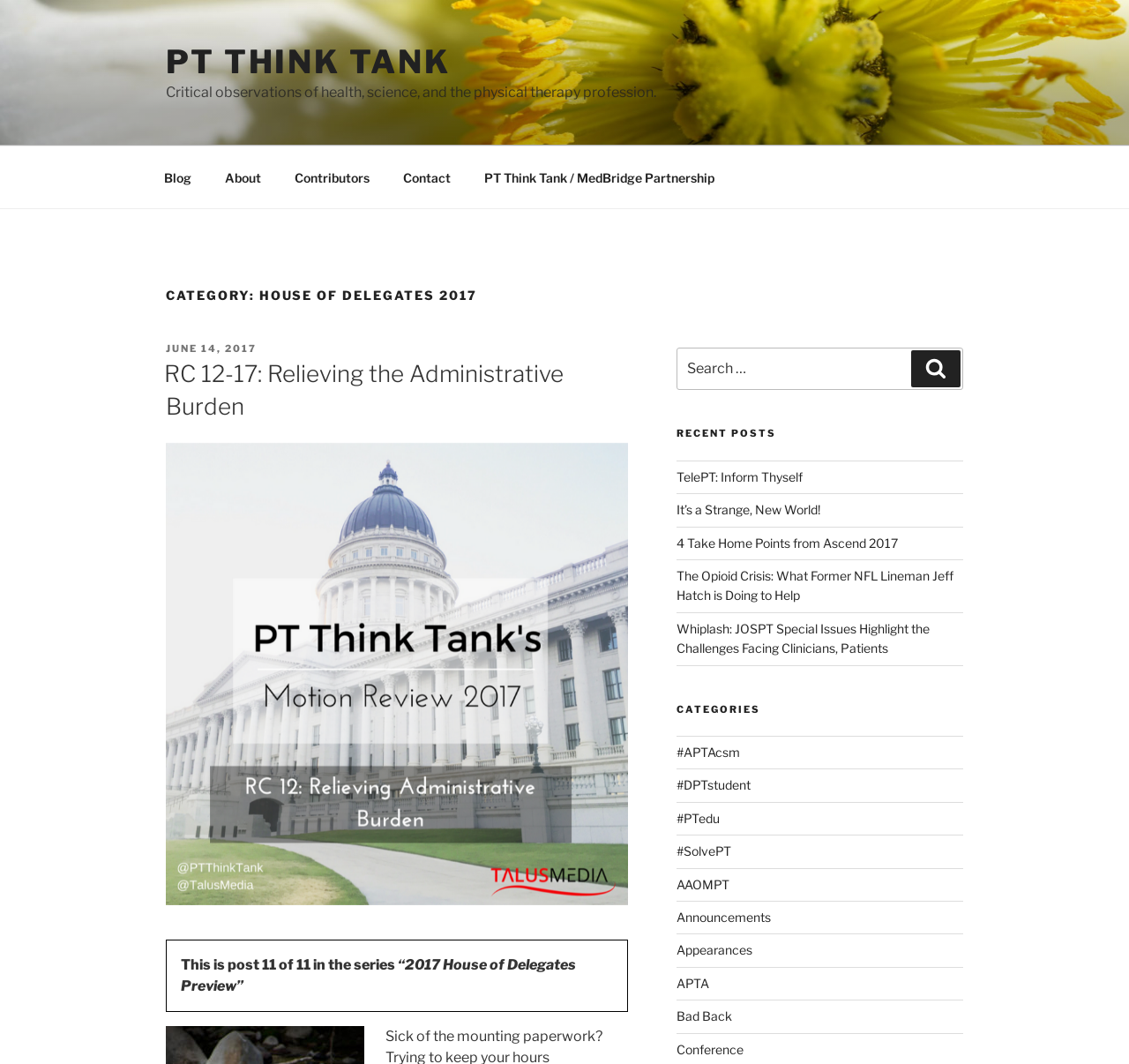Provide a thorough and detailed response to the question by examining the image: 
What is the title of the post?

The title of the post can be determined by looking at the heading 'RC 12-17: Relieving the Administrative Burden' which is located below the 'CATEGORY: HOUSE OF DELEGATES 2017' heading.